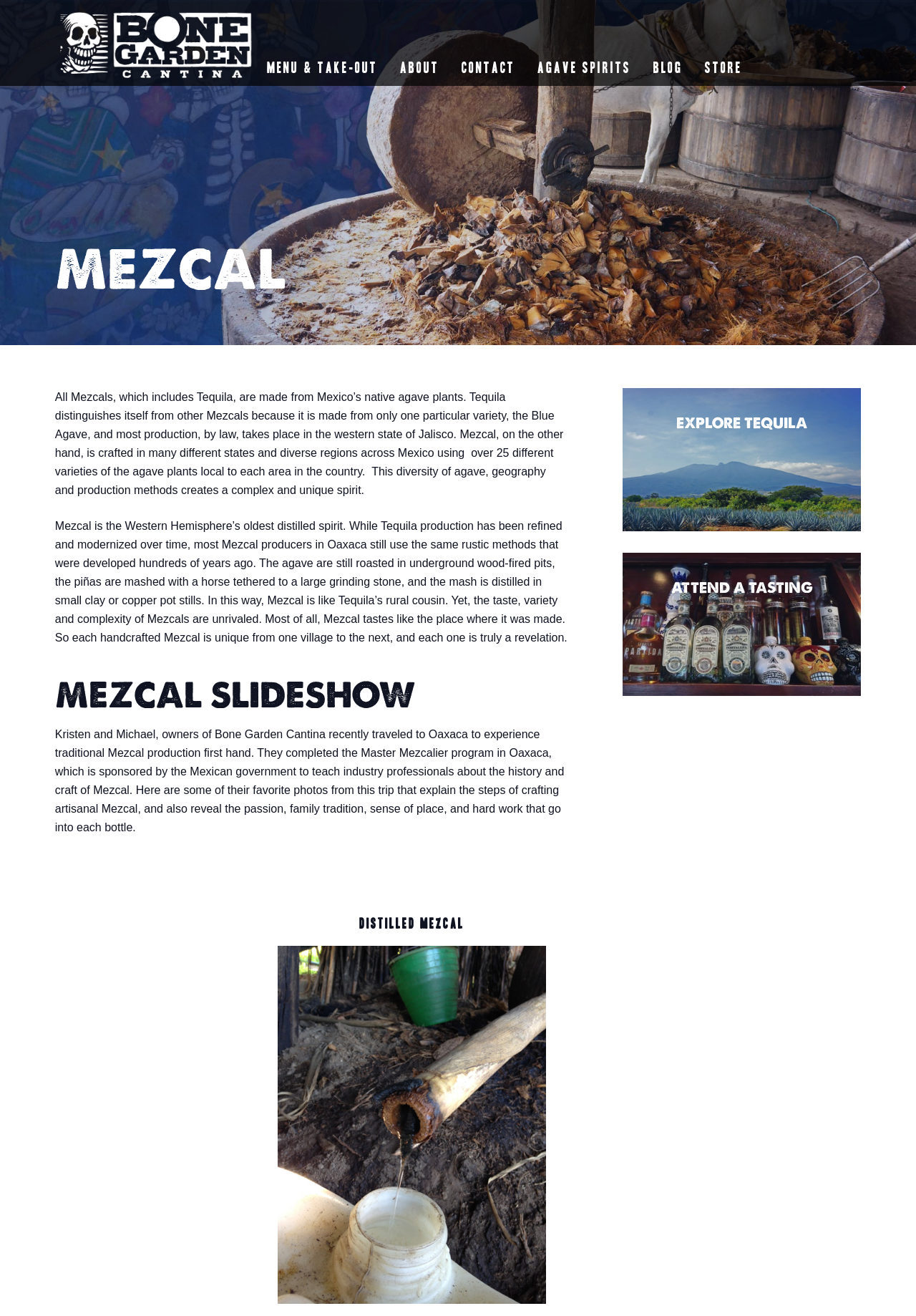Carefully examine the image and provide an in-depth answer to the question: What is the main difference between Mezcal and Tequila?

According to the text on the webpage, Mezcal can be made from over 25 different varieties of agave plants, whereas Tequila is made from only one particular variety, the Blue Agave. Additionally, Mezcal is crafted in many different states and diverse regions across Mexico, whereas Tequila production is mainly limited to the western state of Jalisco.